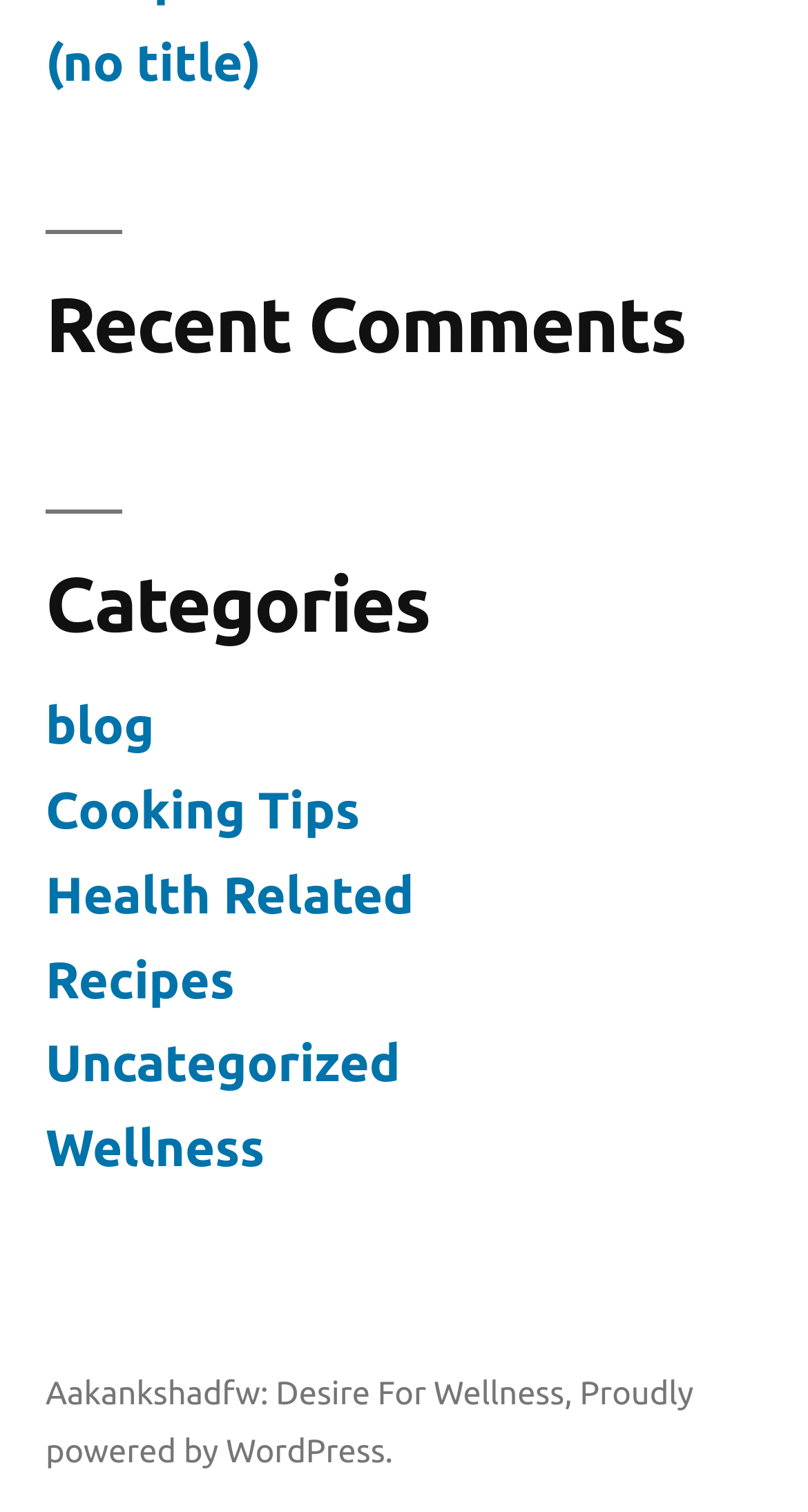What is the name of the blog?
Deliver a detailed and extensive answer to the question.

The name of the blog can be found at the top of the webpage, where it says 'Aakankshadfw: Desire For Wellness' in a link format.